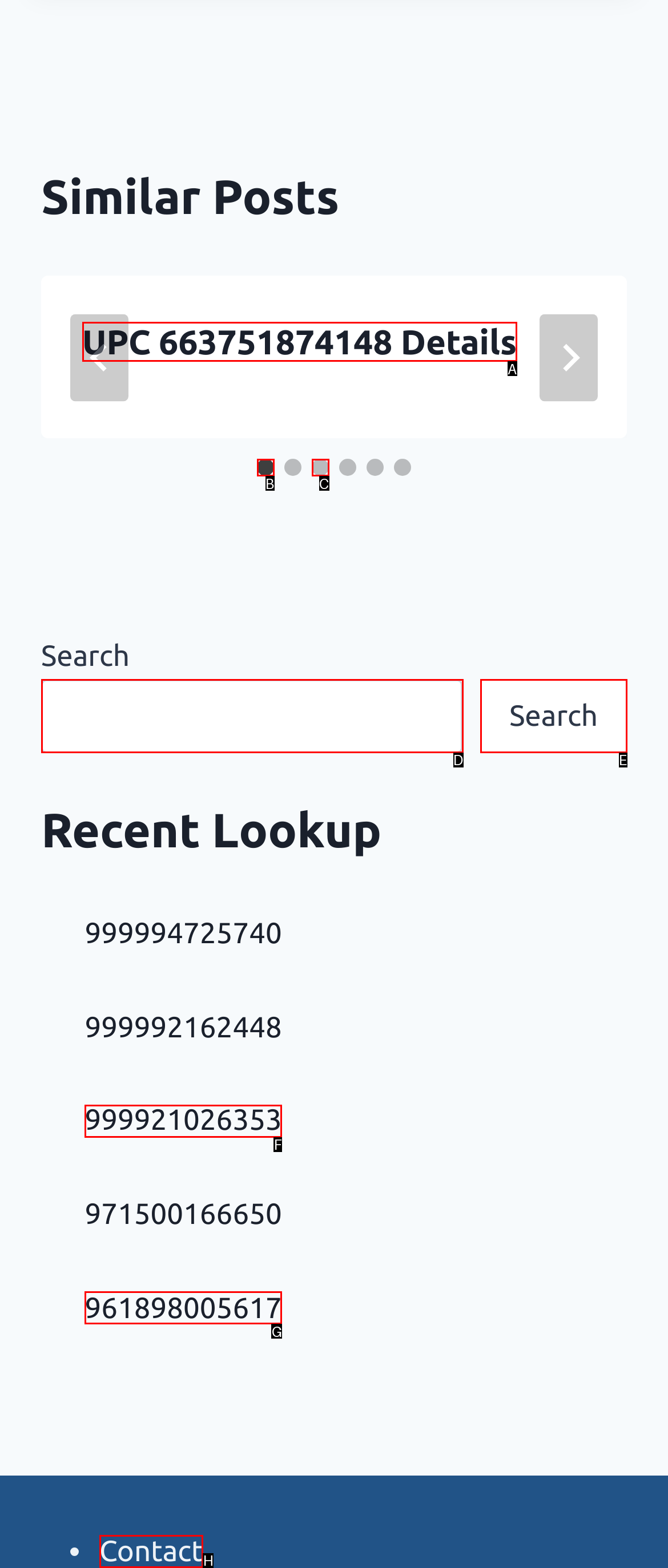Choose the option that best matches the description: UPC 663751874148 Details
Indicate the letter of the matching option directly.

A